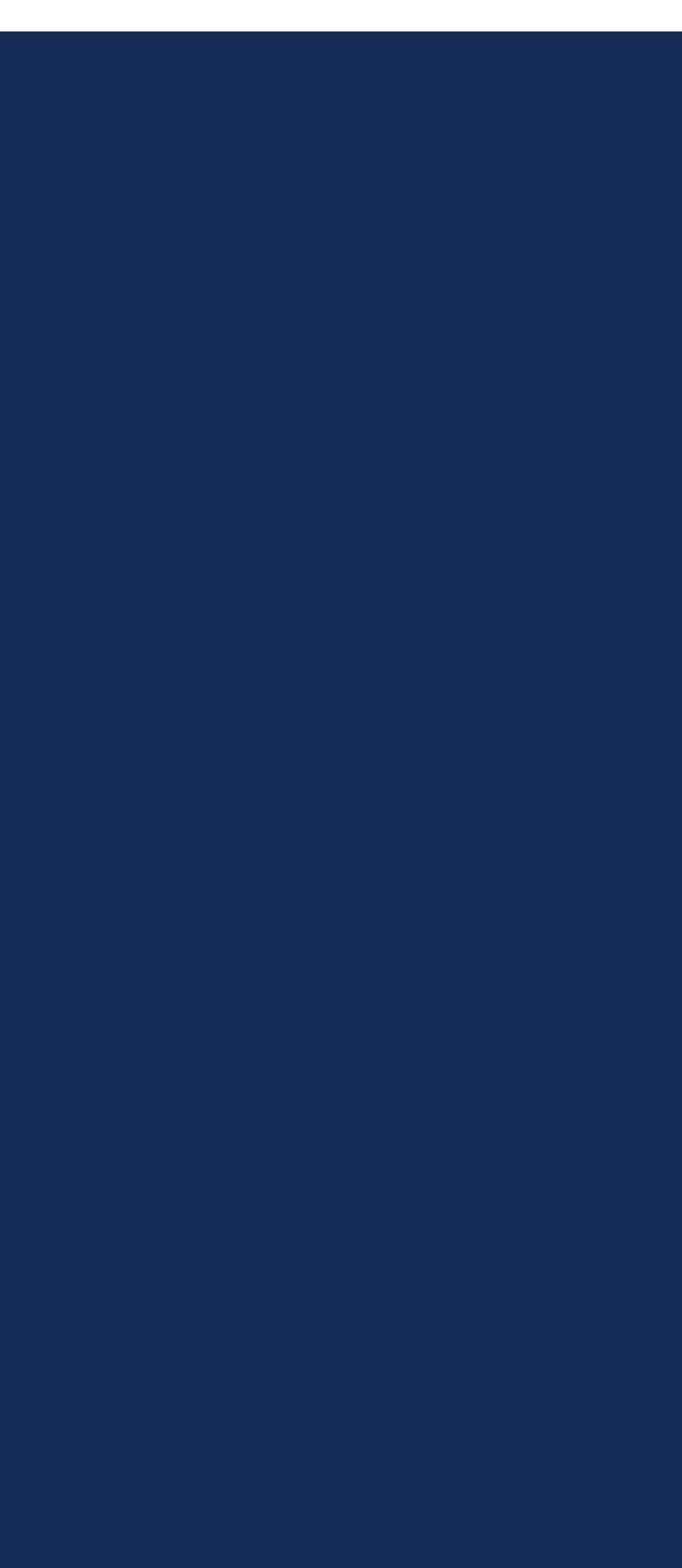Pinpoint the bounding box coordinates of the area that must be clicked to complete this instruction: "Contact Us".

[0.051, 0.678, 0.272, 0.704]